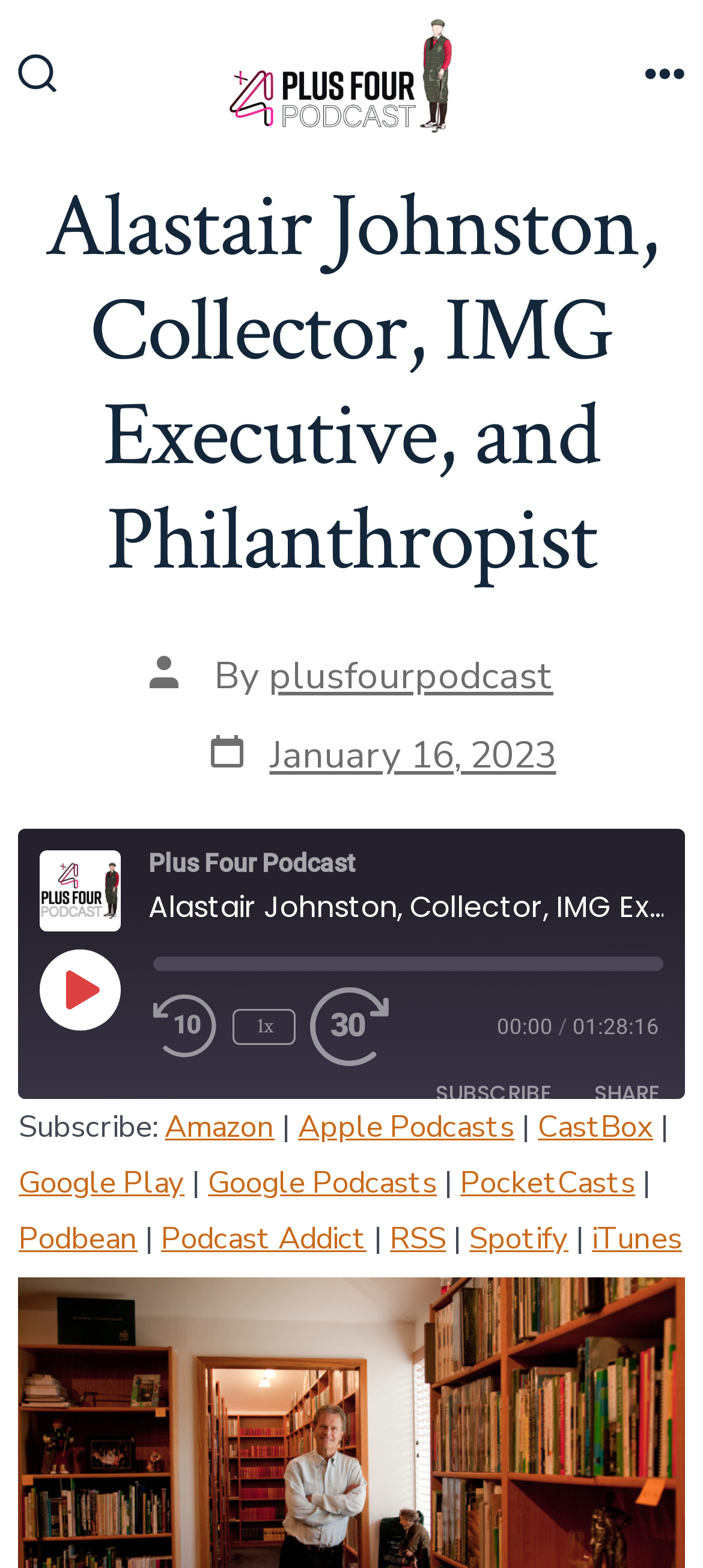What is the purpose of the button with the text 'Play Episode'? Based on the screenshot, please respond with a single word or phrase.

To play the podcast episode